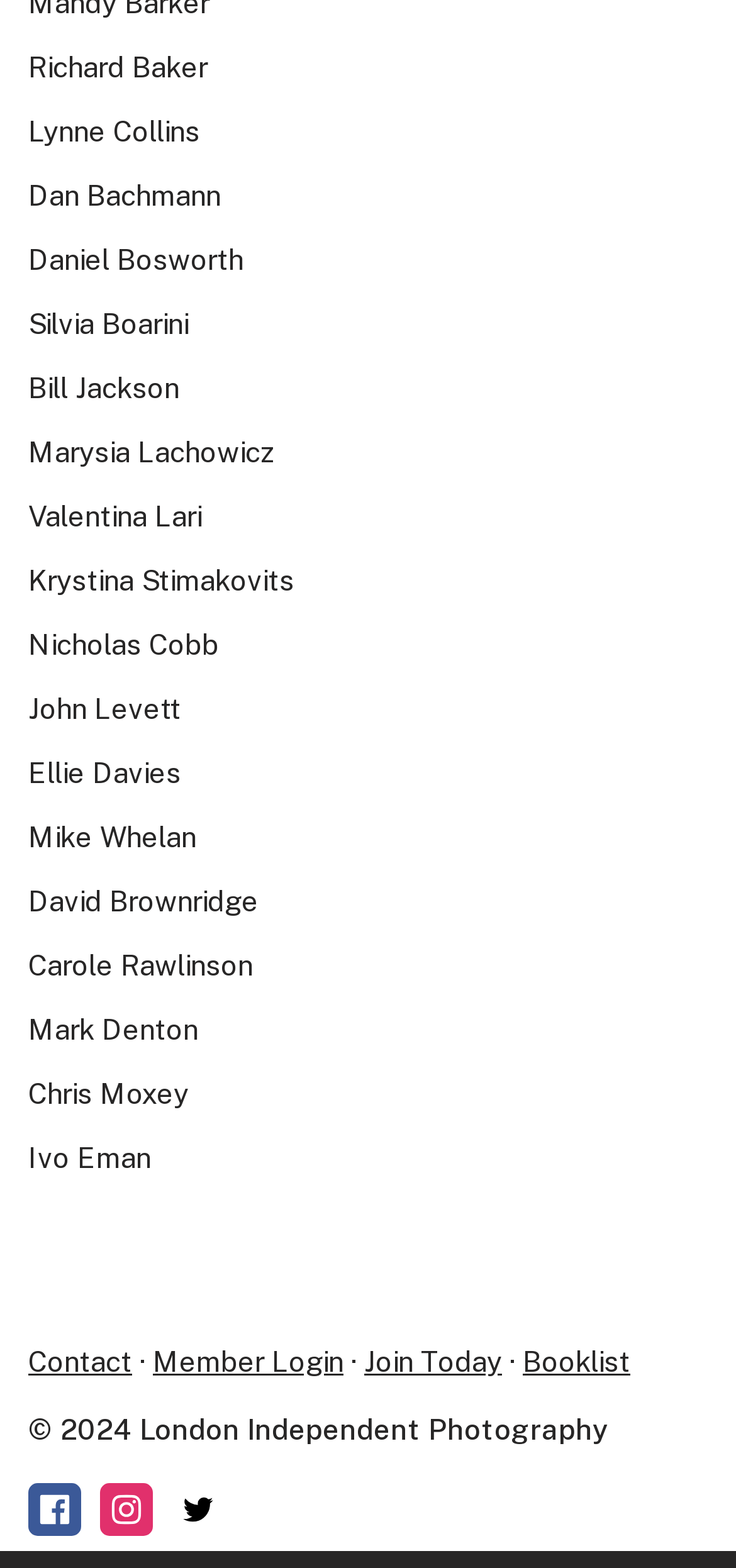Locate the bounding box coordinates of the element that should be clicked to fulfill the instruction: "View the Booklist".

[0.71, 0.857, 0.856, 0.878]